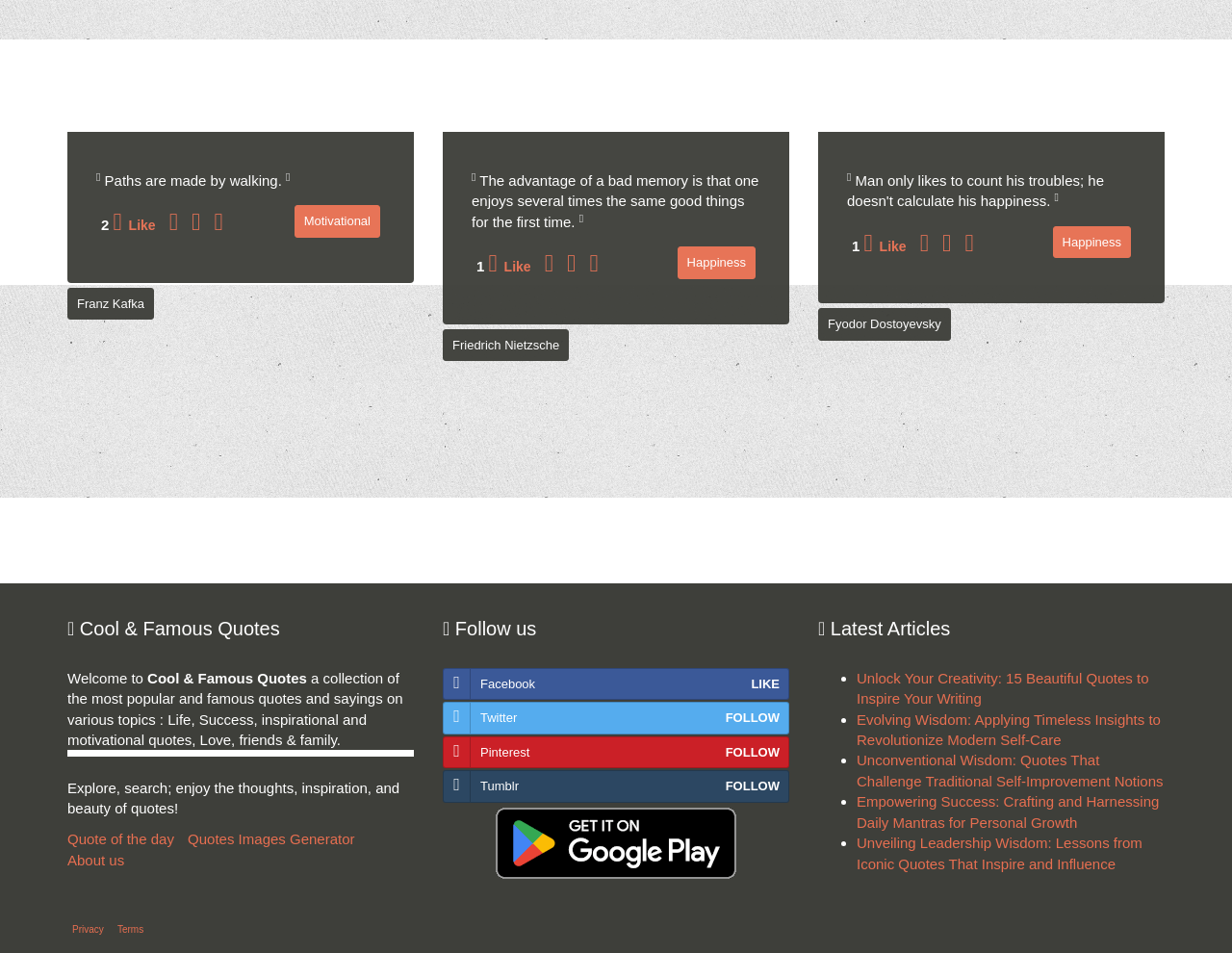Identify the bounding box coordinates of the region that needs to be clicked to carry out this instruction: "Follow on Facebook". Provide these coordinates as four float numbers ranging from 0 to 1, i.e., [left, top, right, bottom].

[0.359, 0.701, 0.641, 0.735]